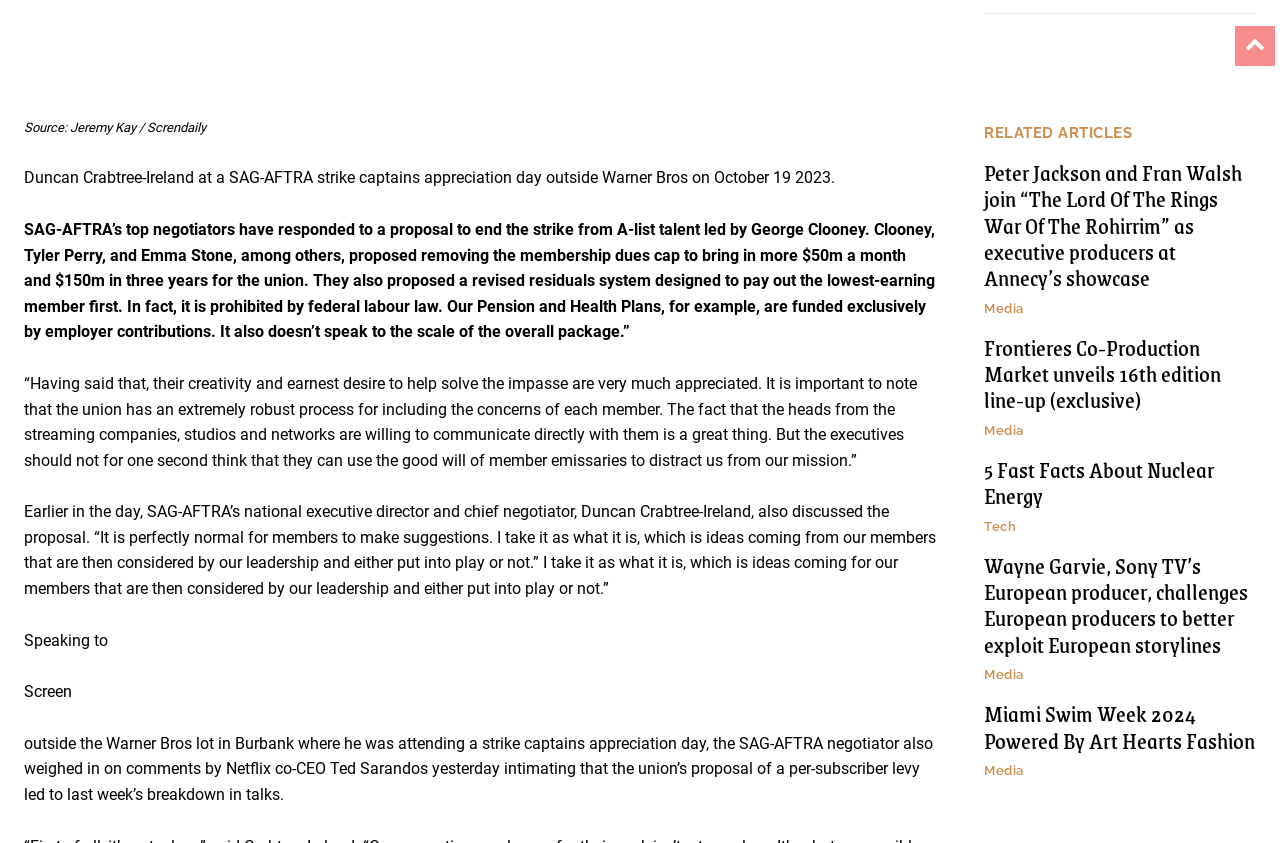Please answer the following query using a single word or phrase: 
Who is the national executive director of SAG-AFTRA?

Duncan Crabtree-Ireland